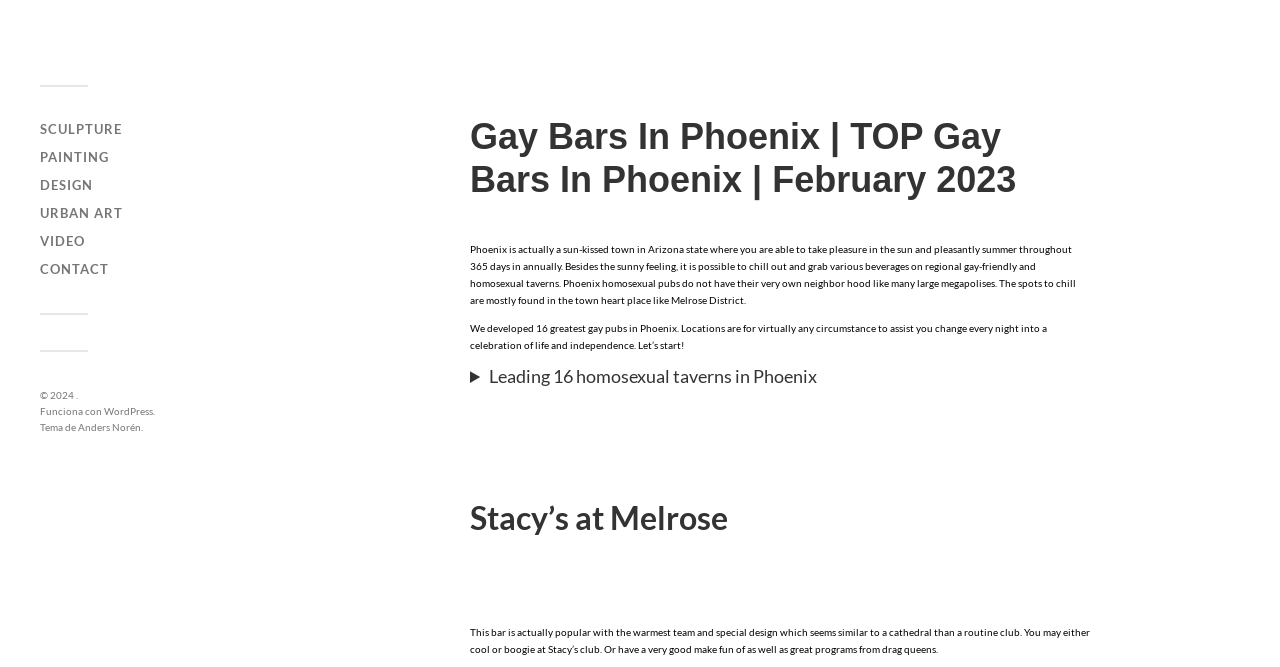Determine the bounding box coordinates of the clickable area required to perform the following instruction: "expand Leading 16 gay taverns in Phoenix". The coordinates should be represented as four float numbers between 0 and 1: [left, top, right, bottom].

[0.367, 0.547, 0.852, 0.58]